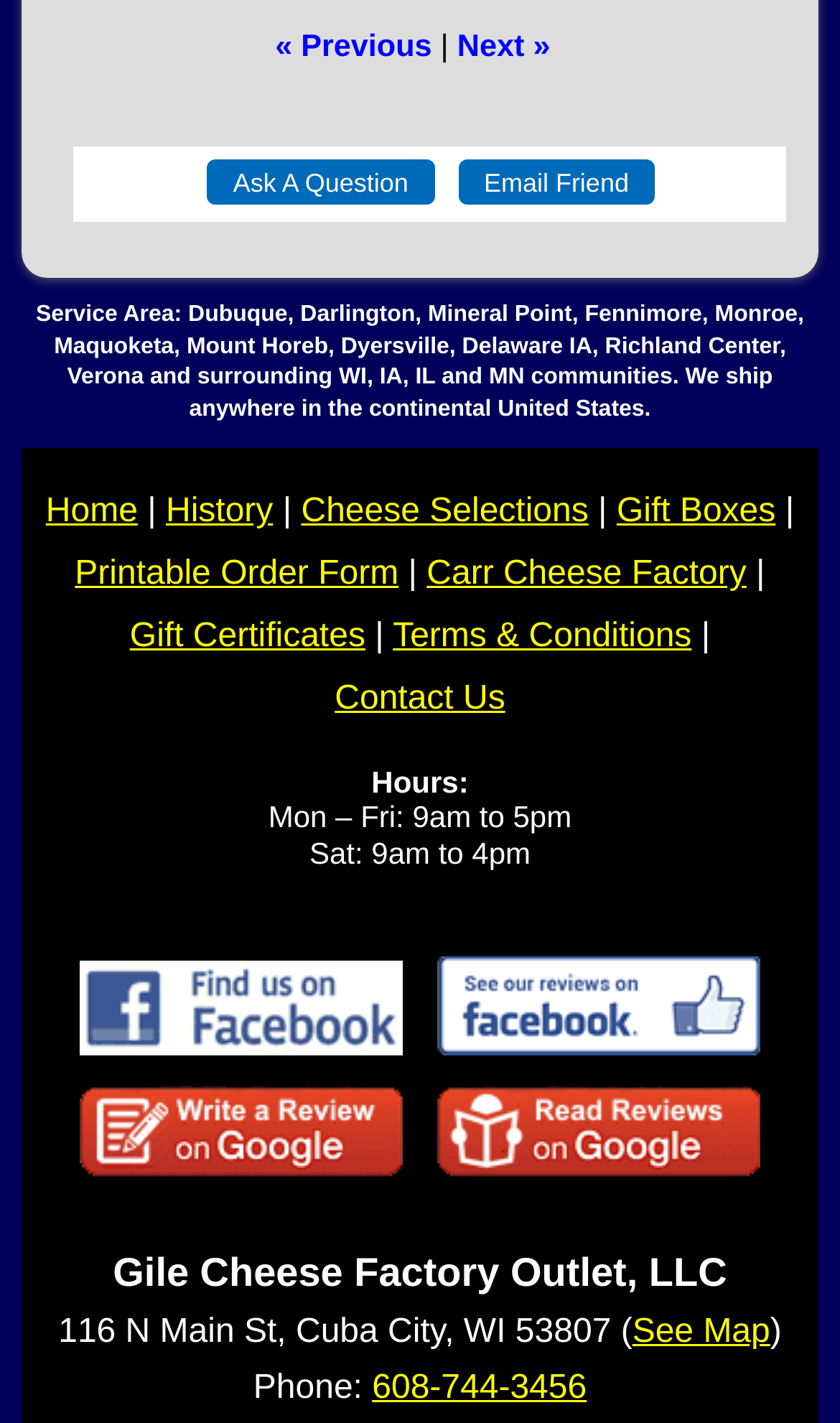What are the business hours on Saturday?
Answer briefly with a single word or phrase based on the image.

9am to 4pm